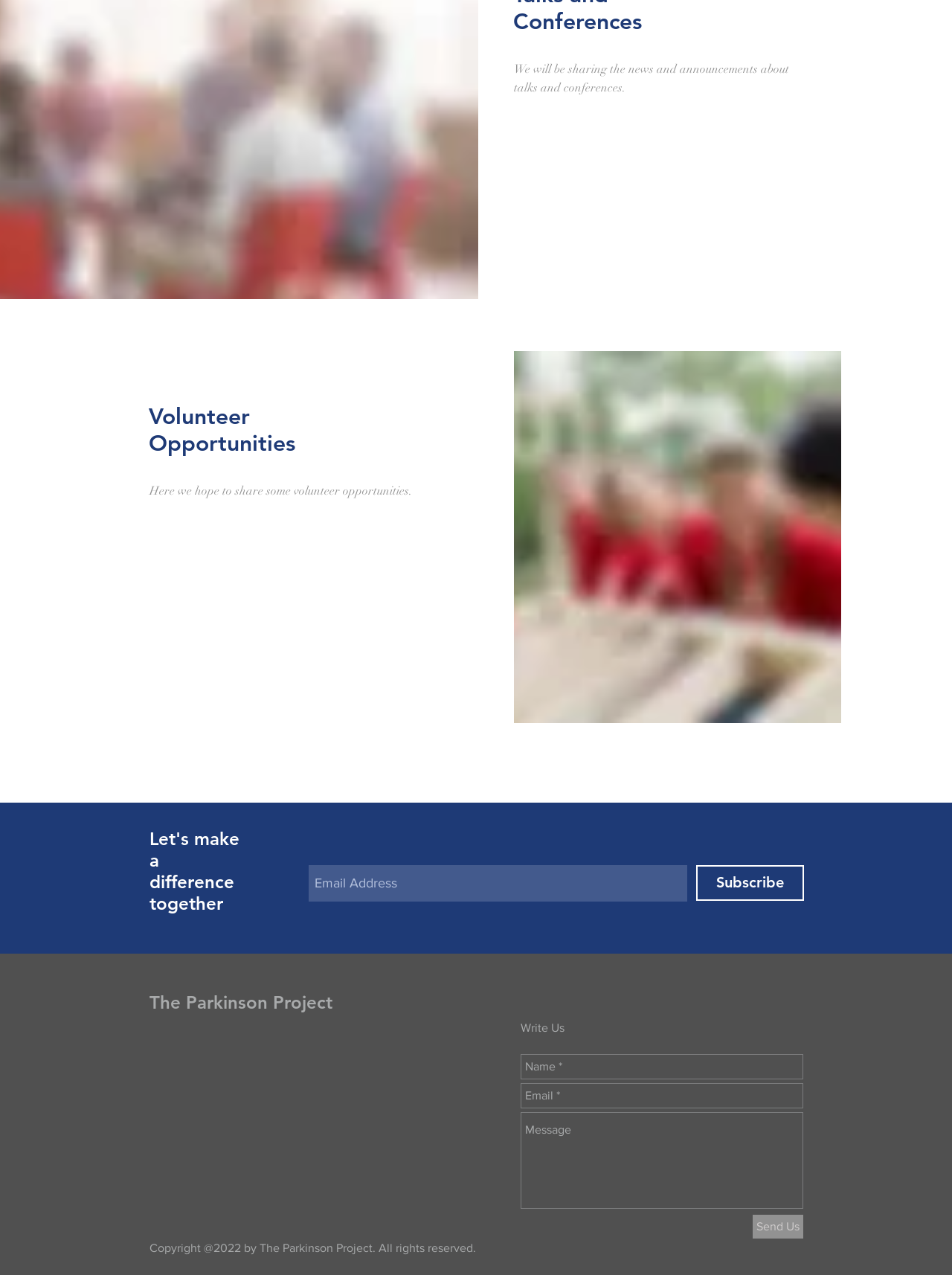Analyze the image and provide a detailed answer to the question: What is the copyright information of the website?

The copyright information is located at the bottom of the page, which states that the website is copyrighted by The Parkinson Project in 2022.